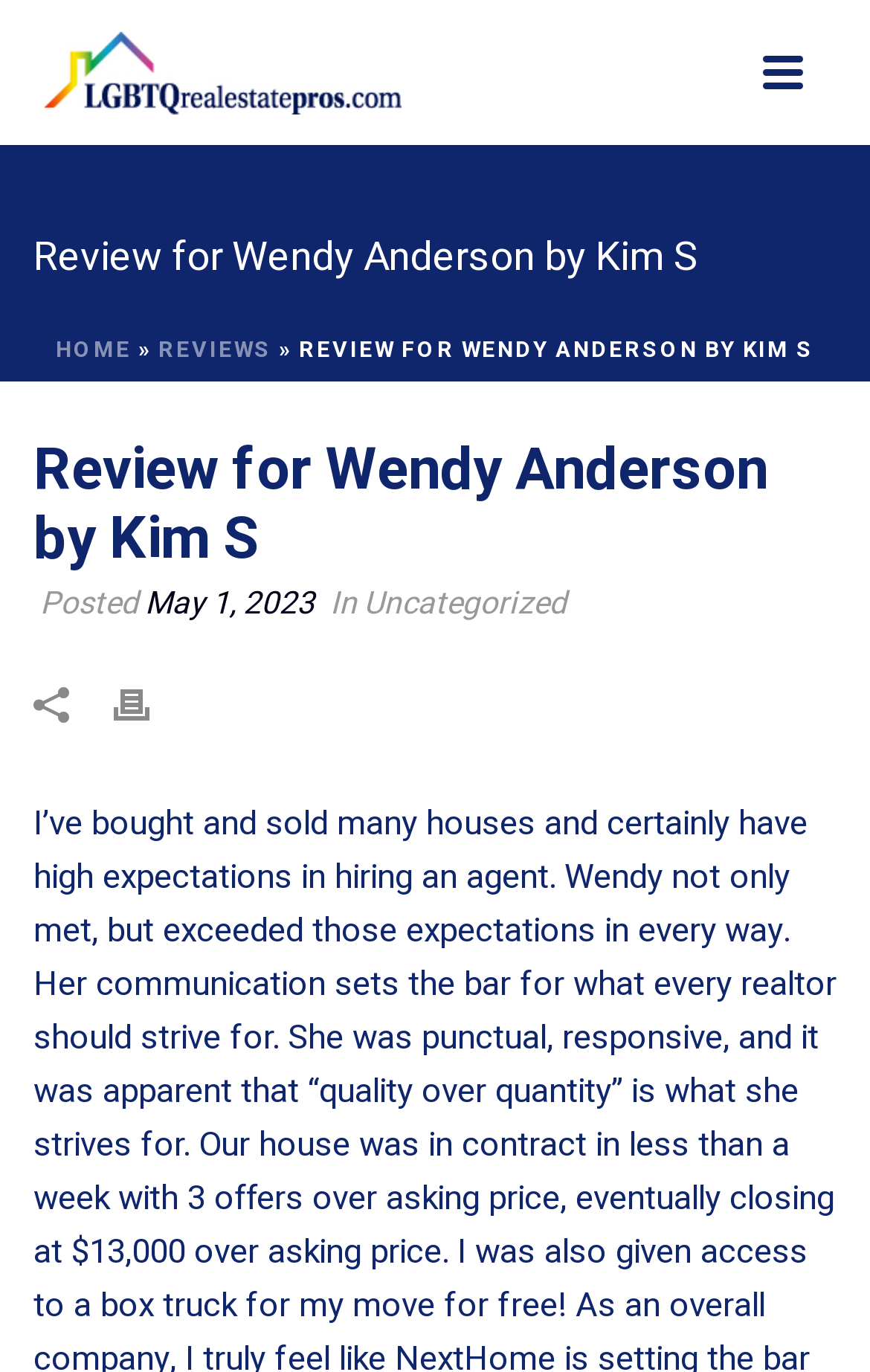Determine the bounding box coordinates (top-left x, top-left y, bottom-right x, bottom-right y) of the UI element described in the following text: Our Charter

None